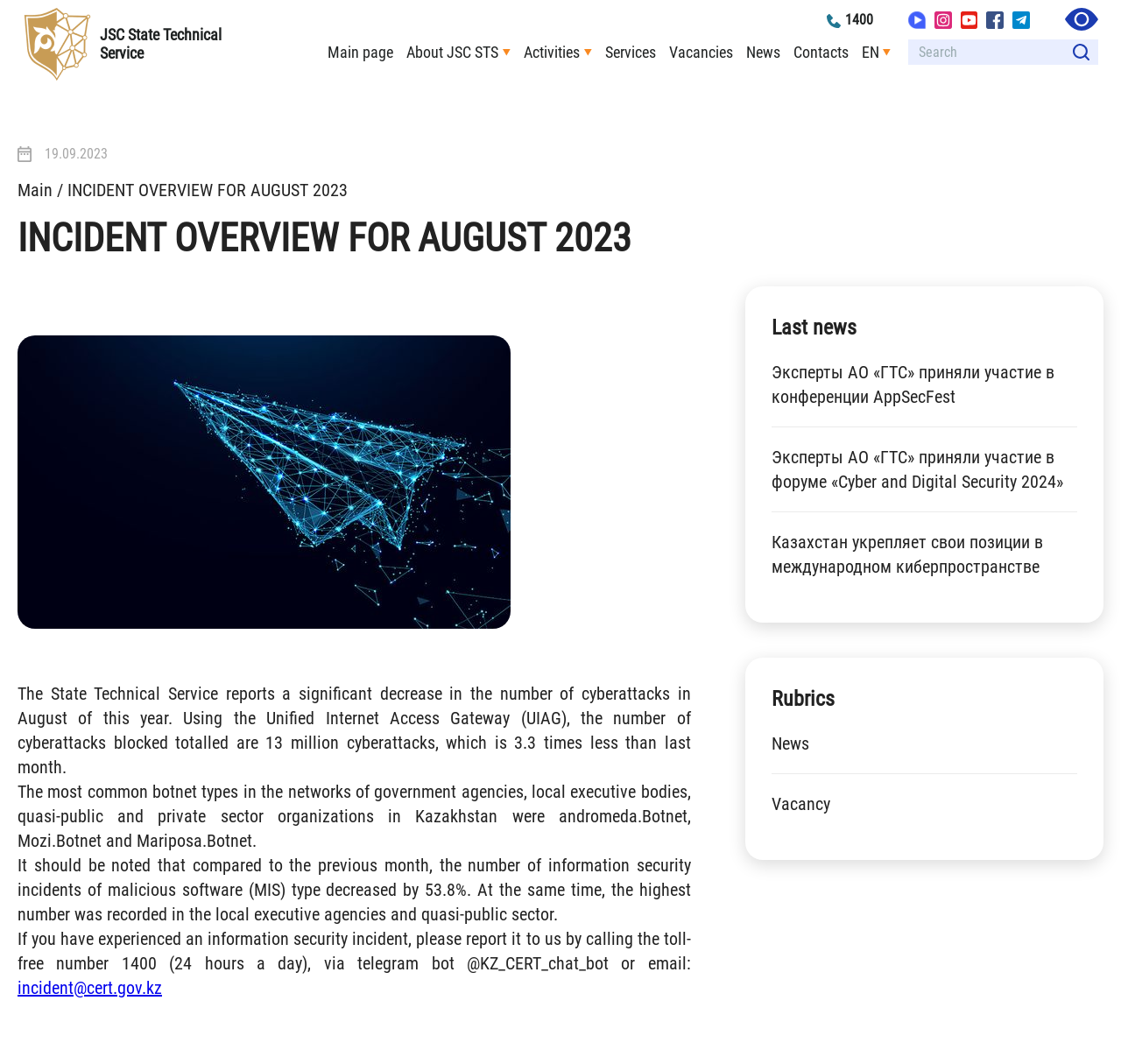Locate the bounding box coordinates of the clickable element to fulfill the following instruction: "Reply to Haiduc". Provide the coordinates as four float numbers between 0 and 1 in the format [left, top, right, bottom].

None